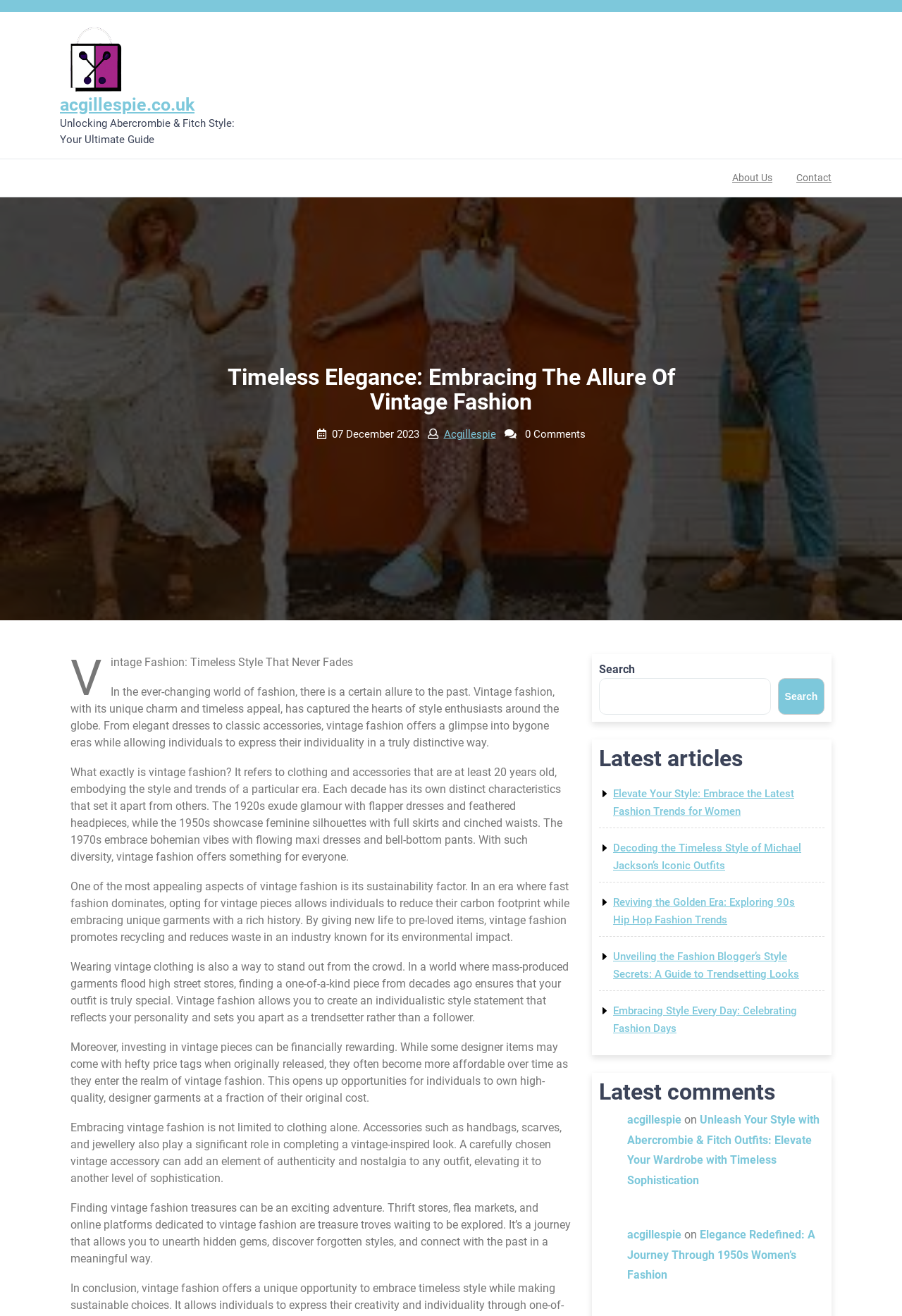How old are the clothing and accessories considered vintage?
Respond with a short answer, either a single word or a phrase, based on the image.

At least 20 years old